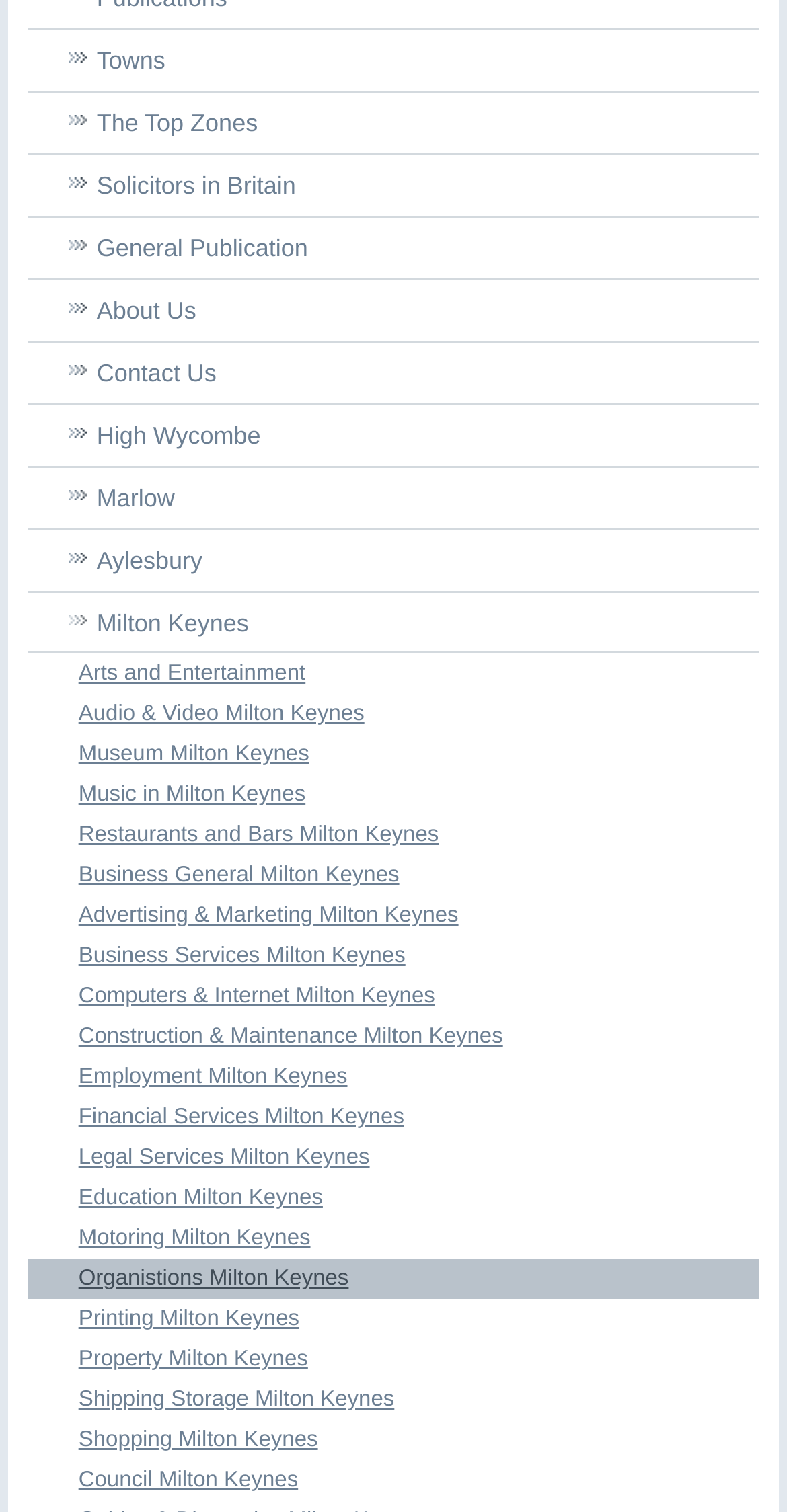What is the main purpose of this webpage?
Based on the image, give a one-word or short phrase answer.

Directory listing